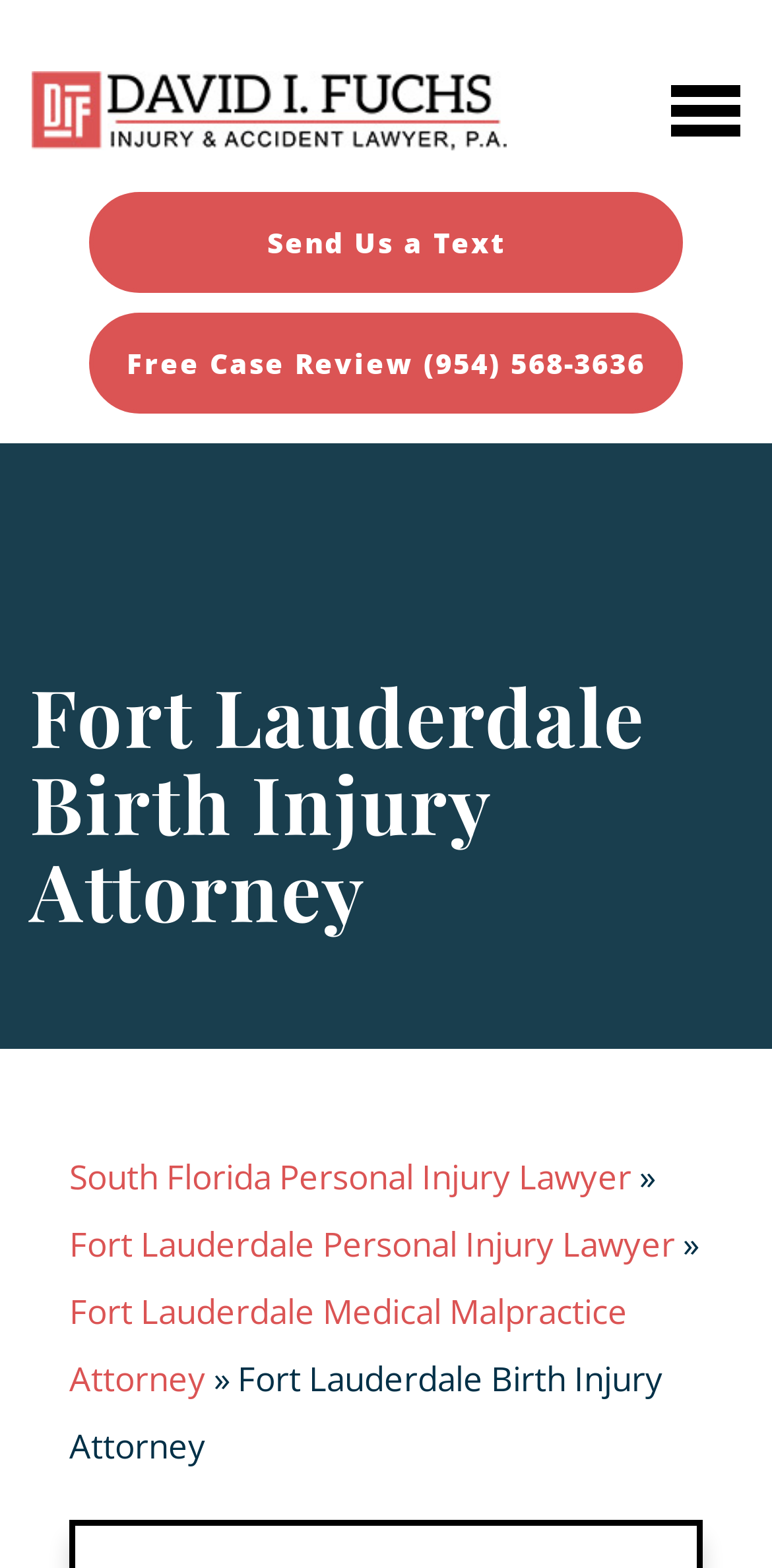What is the profession of David I. Fuchs?
Please provide a single word or phrase answer based on the image.

Lawyer